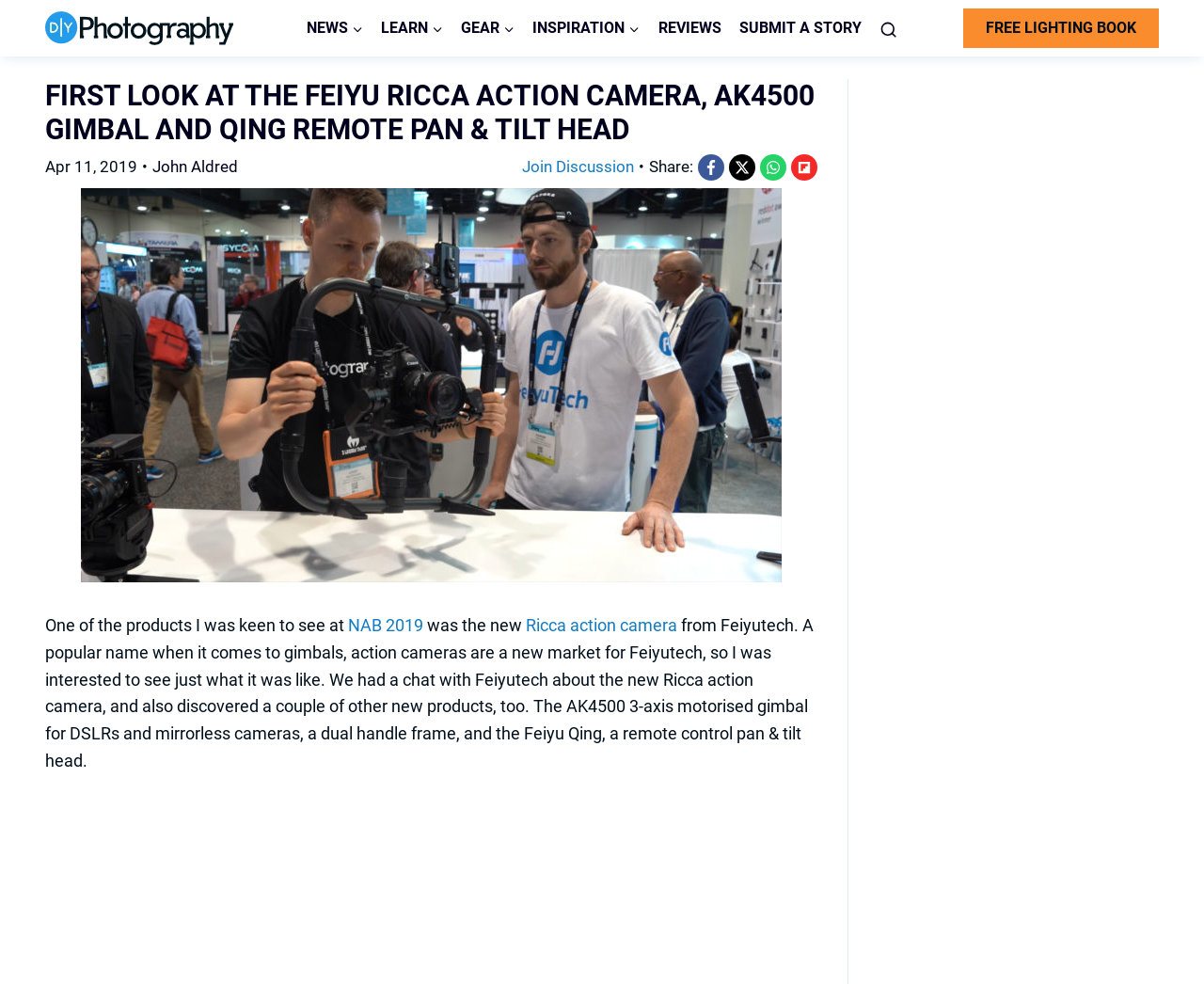What are the main categories in the primary navigation?
Please respond to the question with as much detail as possible.

The primary navigation is located at the top of the webpage, and it contains several links. The main categories are NEWS, LEARN, GEAR, INSPIRATION, and REVIEWS, which are represented by links with corresponding text.